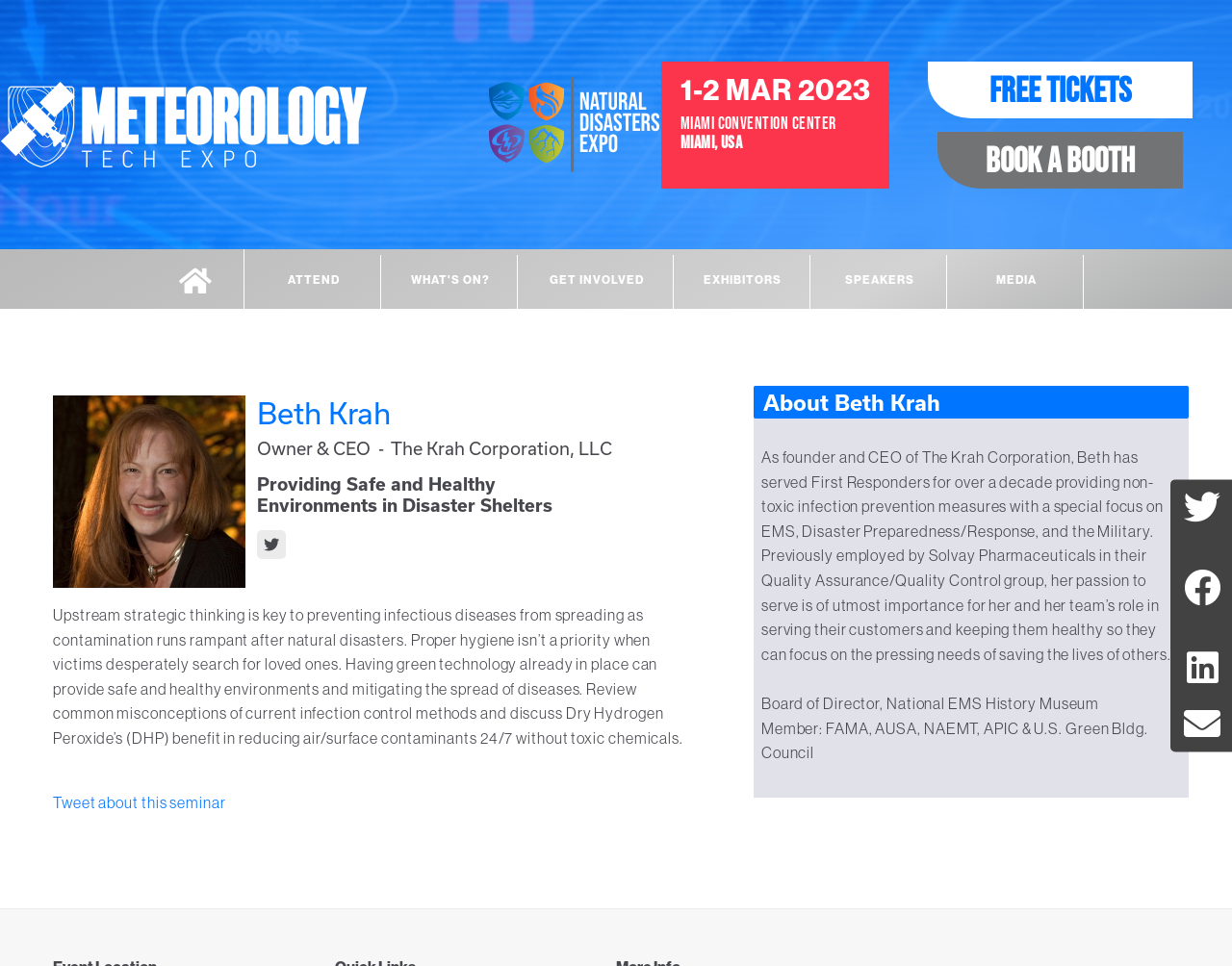Determine the bounding box coordinates of the clickable area required to perform the following instruction: "Click the ATTEND link". The coordinates should be represented as four float numbers between 0 and 1: [left, top, right, bottom].

[0.2, 0.264, 0.309, 0.319]